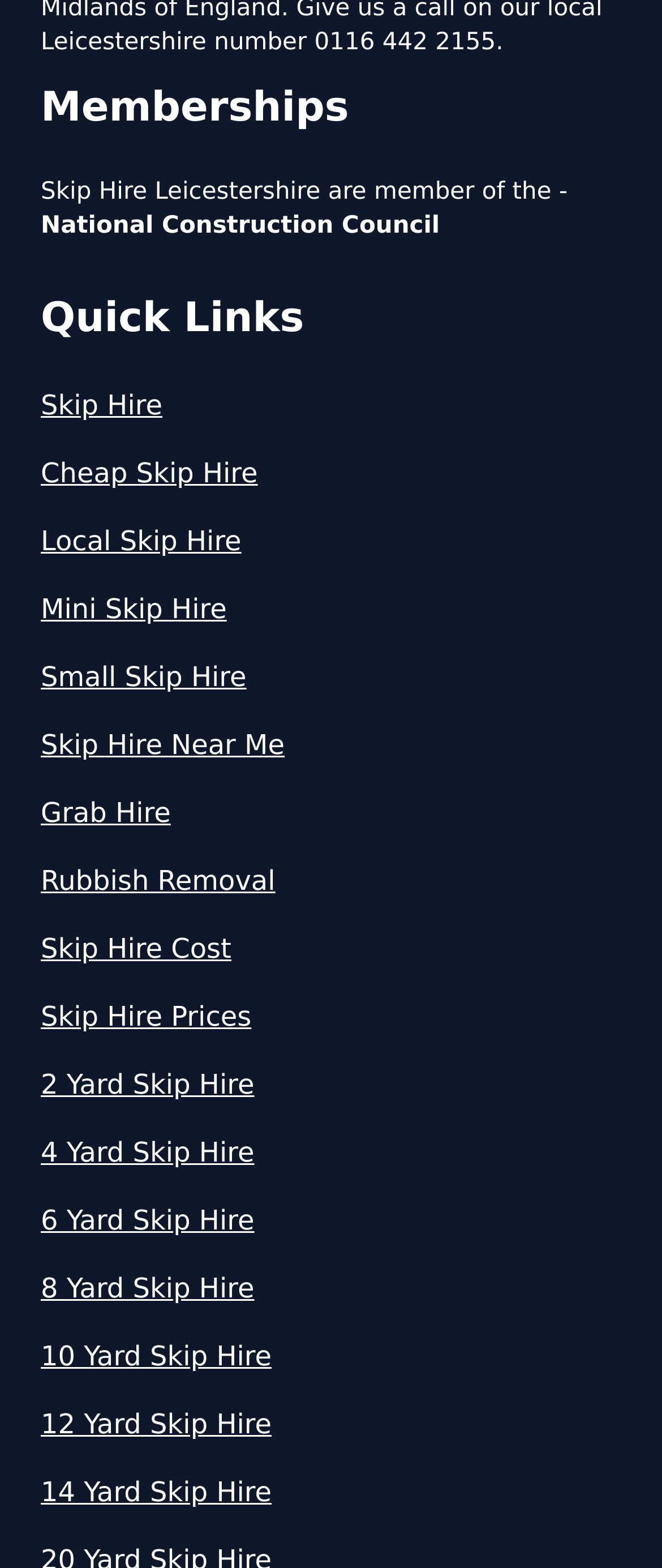Refer to the image and provide a thorough answer to this question:
What other services are offered besides skip hire?

In addition to skip hire services, the webpage also lists links to 'Grab Hire' and 'Rubbish Removal' services, indicating that the website offers these services as well.